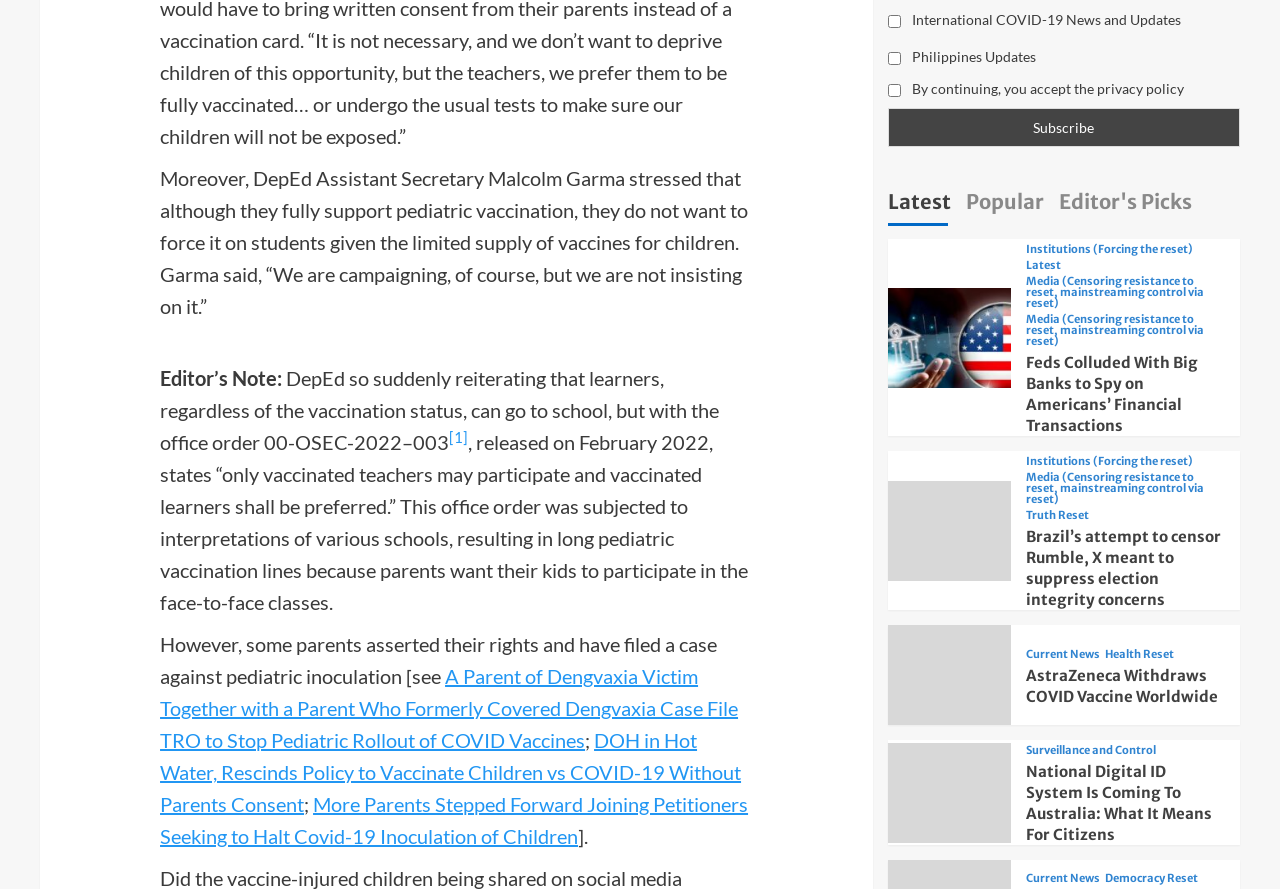Identify the bounding box coordinates for the element you need to click to achieve the following task: "Select the Latest tab". The coordinates must be four float values ranging from 0 to 1, formatted as [left, top, right, bottom].

[0.693, 0.206, 0.743, 0.255]